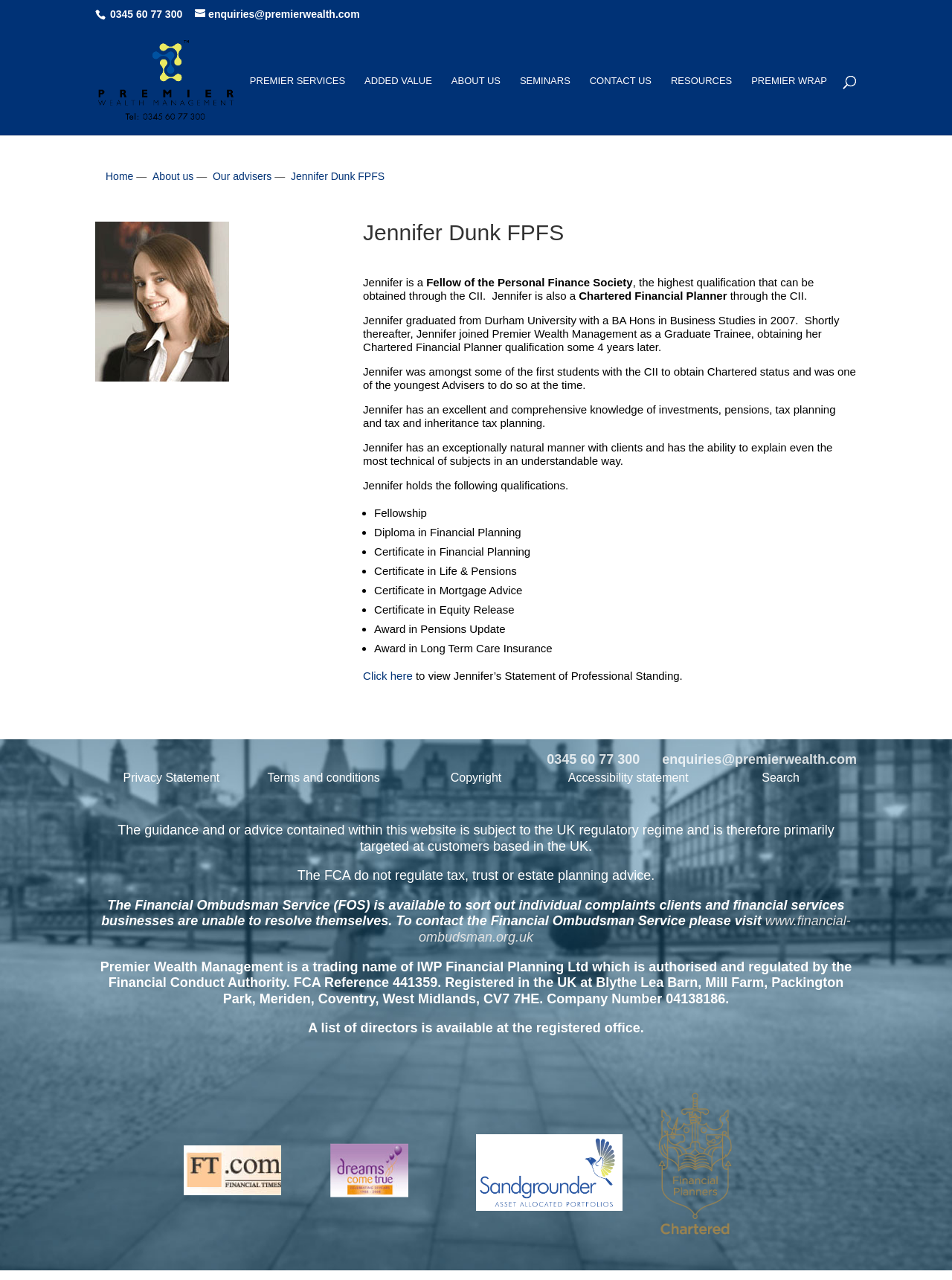What is the purpose of the Financial Ombudsman Service?
Using the information presented in the image, please offer a detailed response to the question.

The webpage mentions the Financial Ombudsman Service (FOS) as a means to sort out individual complaints that clients and financial services businesses are unable to resolve themselves, which implies that the purpose of FOS is to resolve complaints.